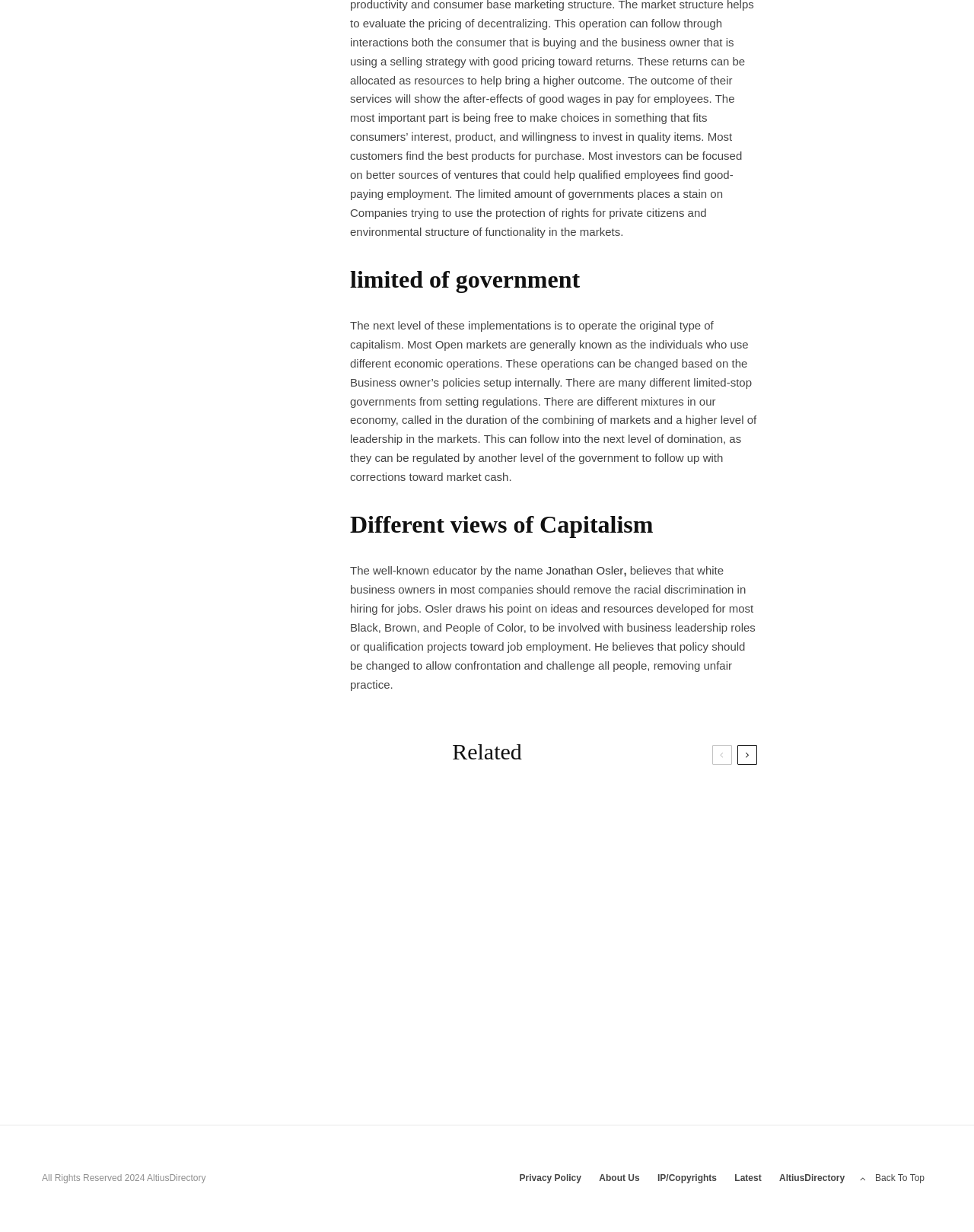Identify the bounding box coordinates of the specific part of the webpage to click to complete this instruction: "Click on the link 'Jonathan Osler'".

[0.561, 0.458, 0.64, 0.468]